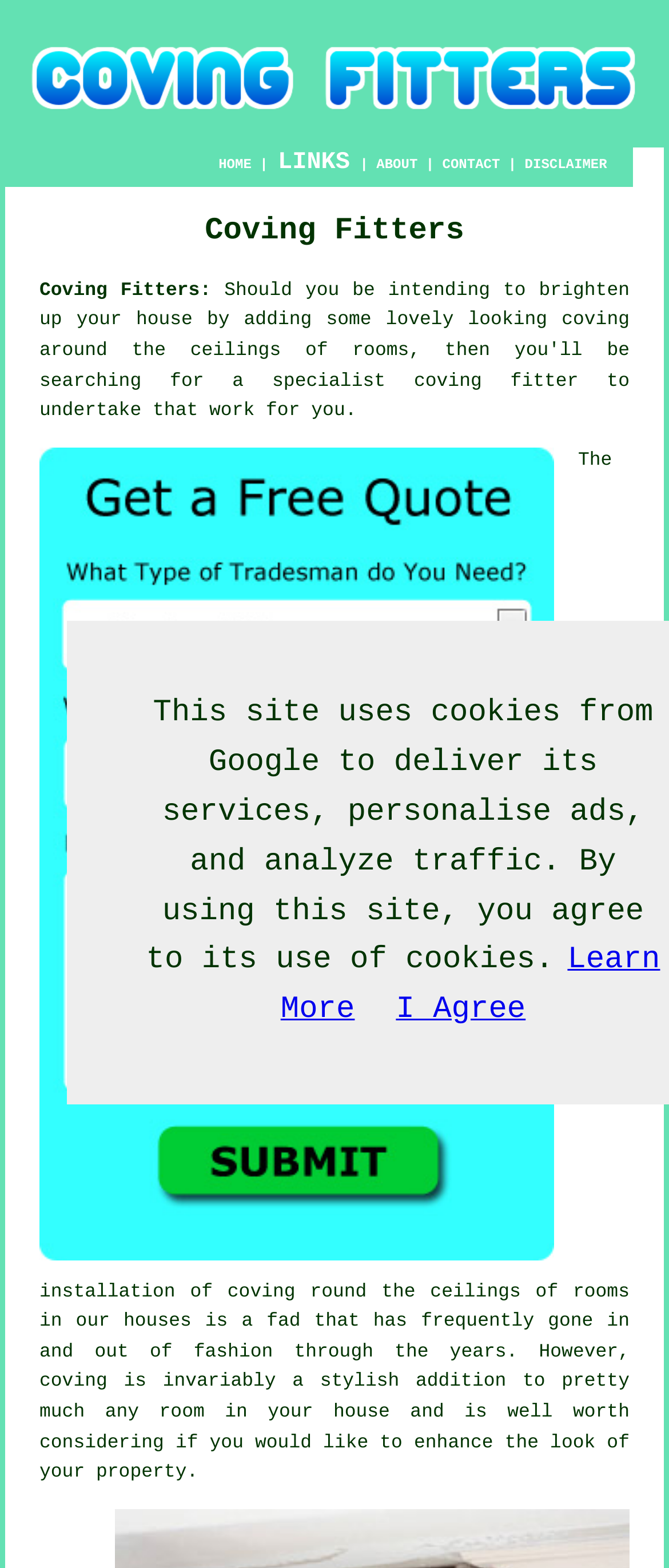Pinpoint the bounding box coordinates of the clickable area needed to execute the instruction: "Click on the ABOUT link". The coordinates should be specified as four float numbers between 0 and 1, i.e., [left, top, right, bottom].

[0.563, 0.101, 0.624, 0.11]